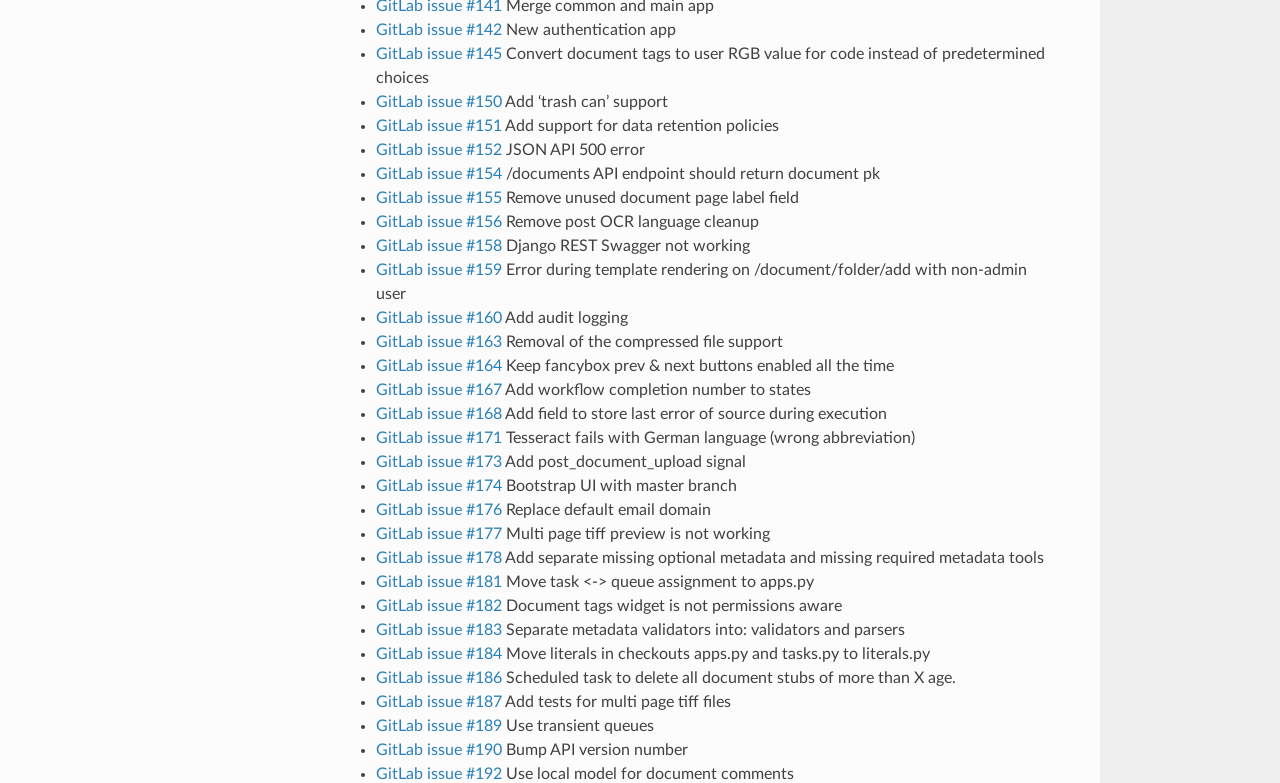Determine the bounding box for the described UI element: "GitLab issue #155".

[0.294, 0.243, 0.392, 0.263]